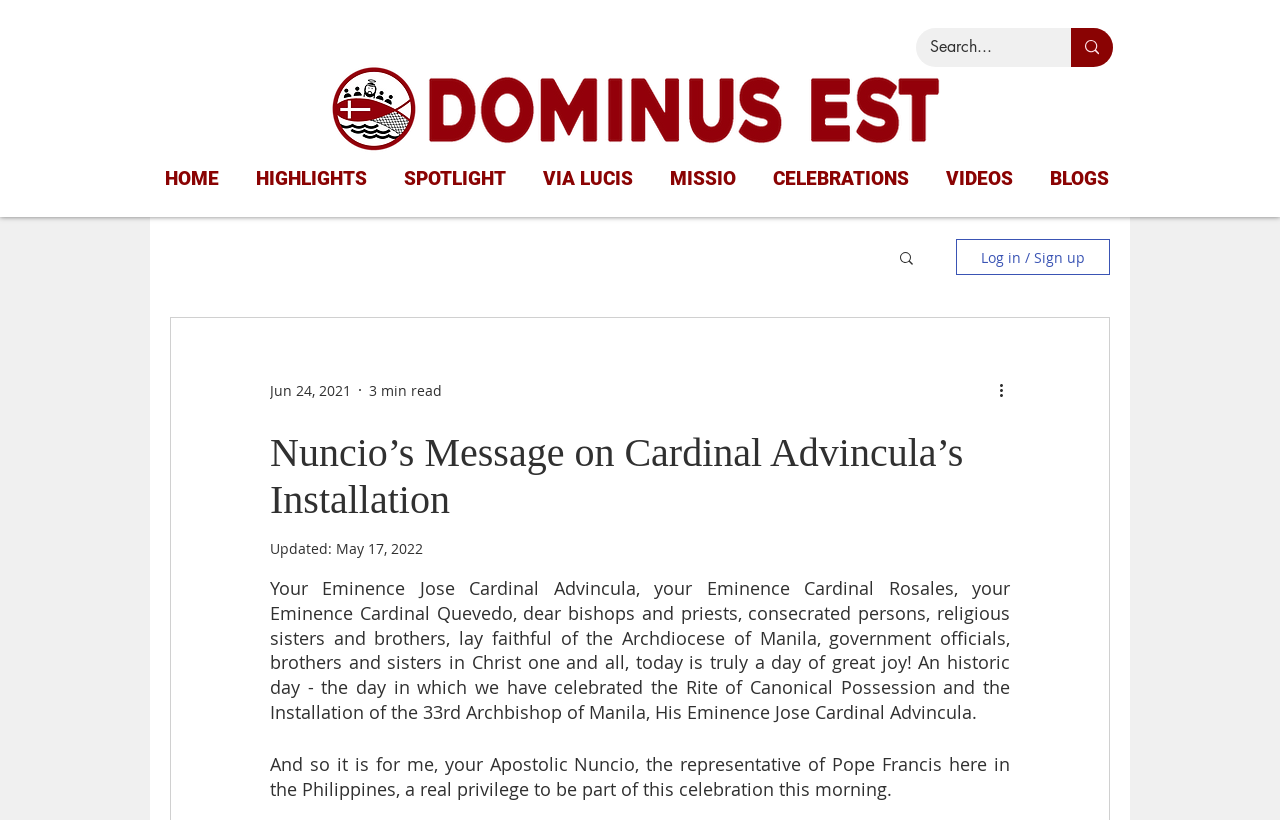From the webpage screenshot, predict the bounding box coordinates (top-left x, top-left y, bottom-right x, bottom-right y) for the UI element described here: VIA LUCIS

[0.412, 0.188, 0.512, 0.248]